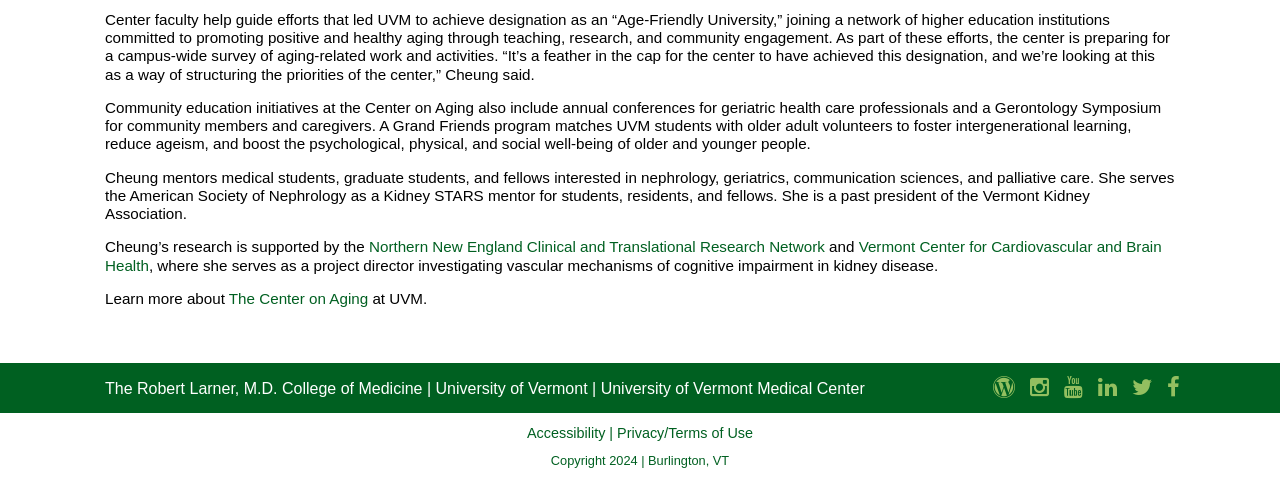Identify the coordinates of the bounding box for the element that must be clicked to accomplish the instruction: "Check University of Vermont Medical Center".

[0.469, 0.787, 0.676, 0.822]